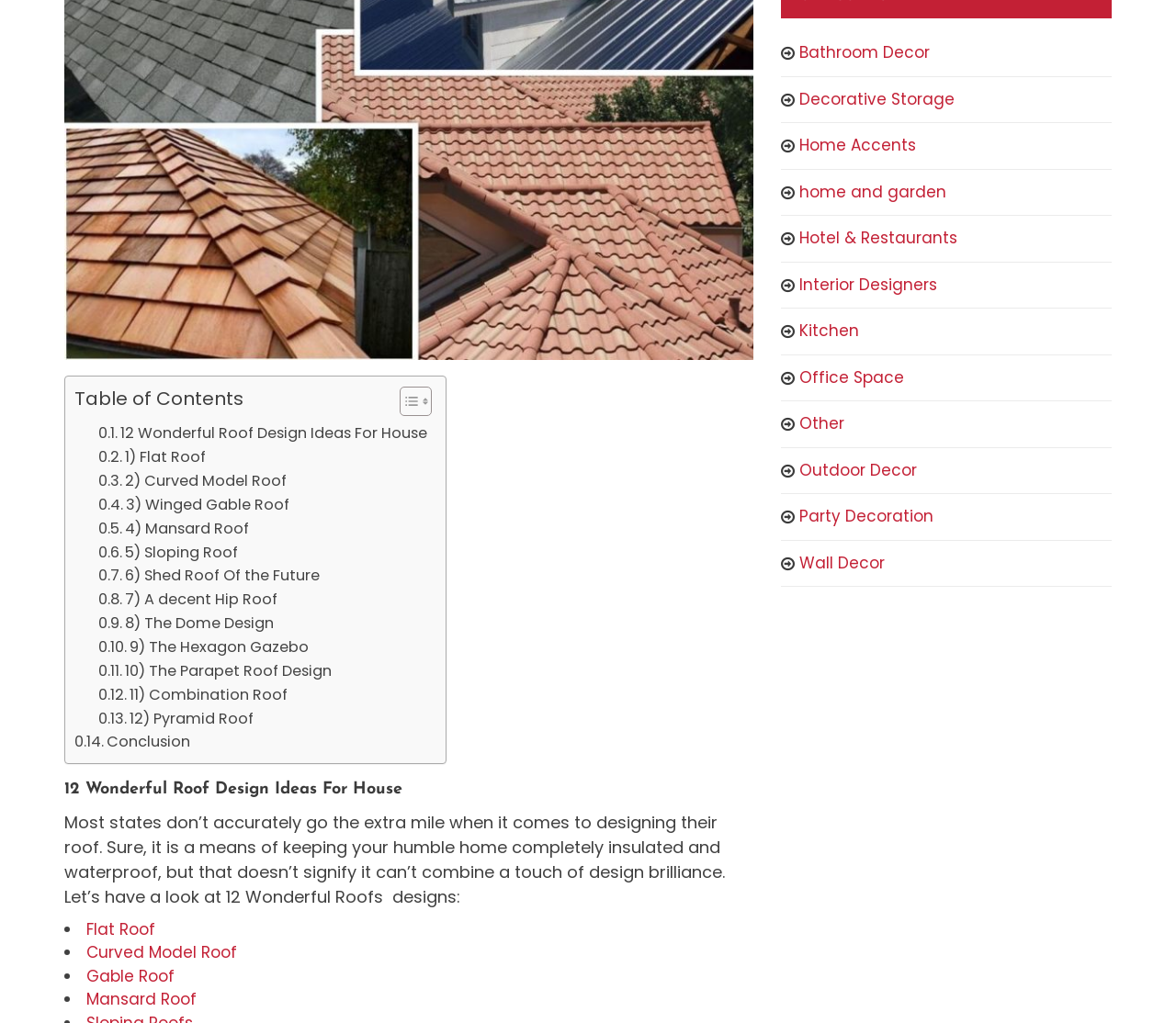Determine the bounding box coordinates of the region I should click to achieve the following instruction: "Learn about 'Outdoor Decor'". Ensure the bounding box coordinates are four float numbers between 0 and 1, i.e., [left, top, right, bottom].

[0.68, 0.448, 0.78, 0.47]